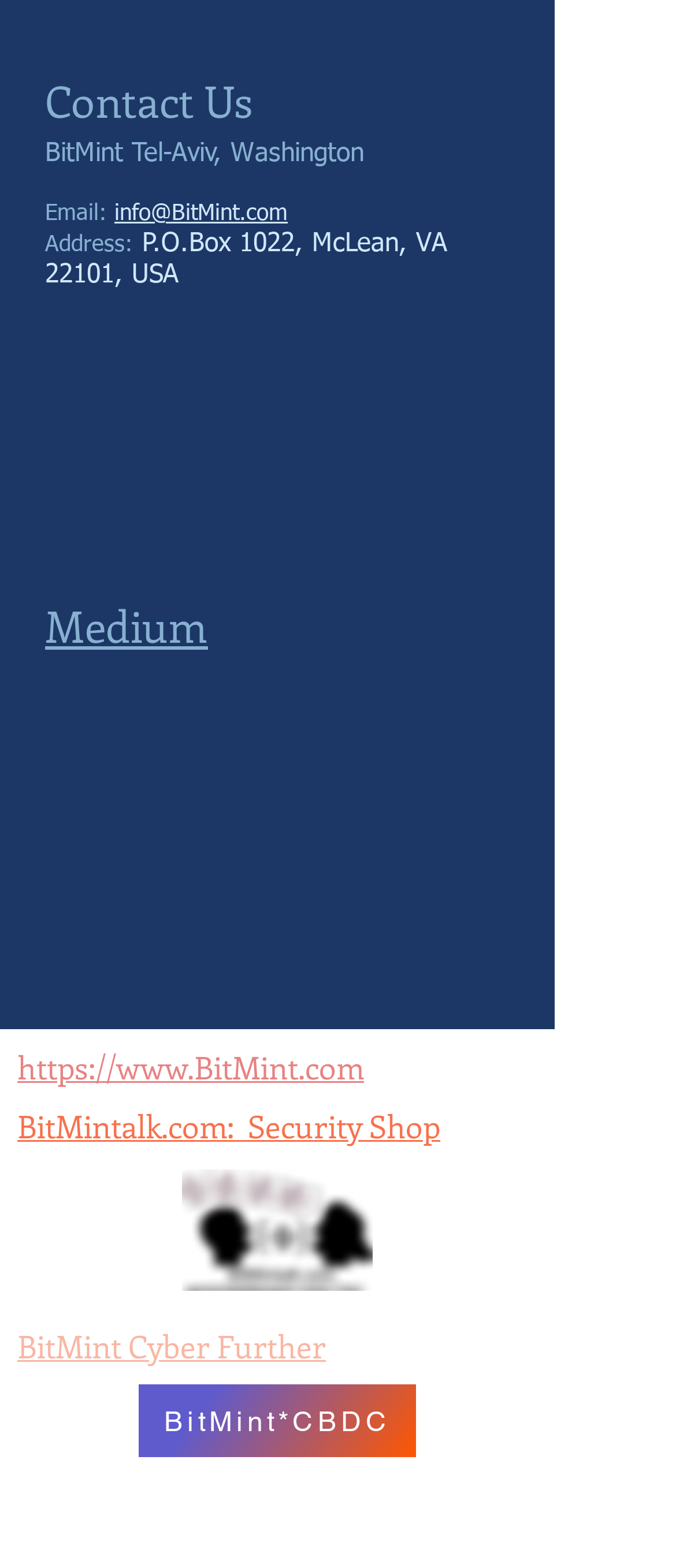Find the bounding box of the element with the following description: "Submissions". The coordinates must be four float numbers between 0 and 1, formatted as [left, top, right, bottom].

None